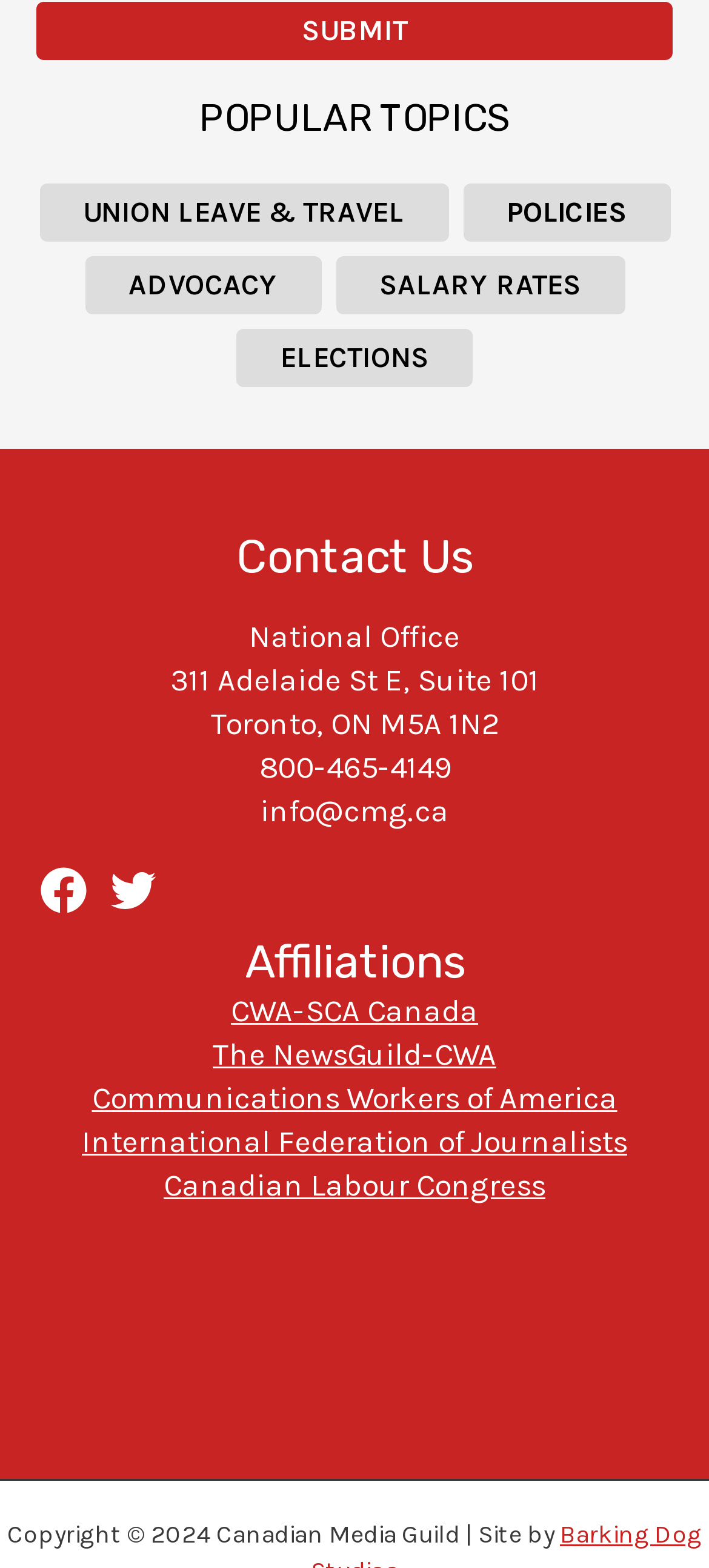Provide a one-word or short-phrase answer to the question:
What is the name of the organization?

Canadian Media Guild